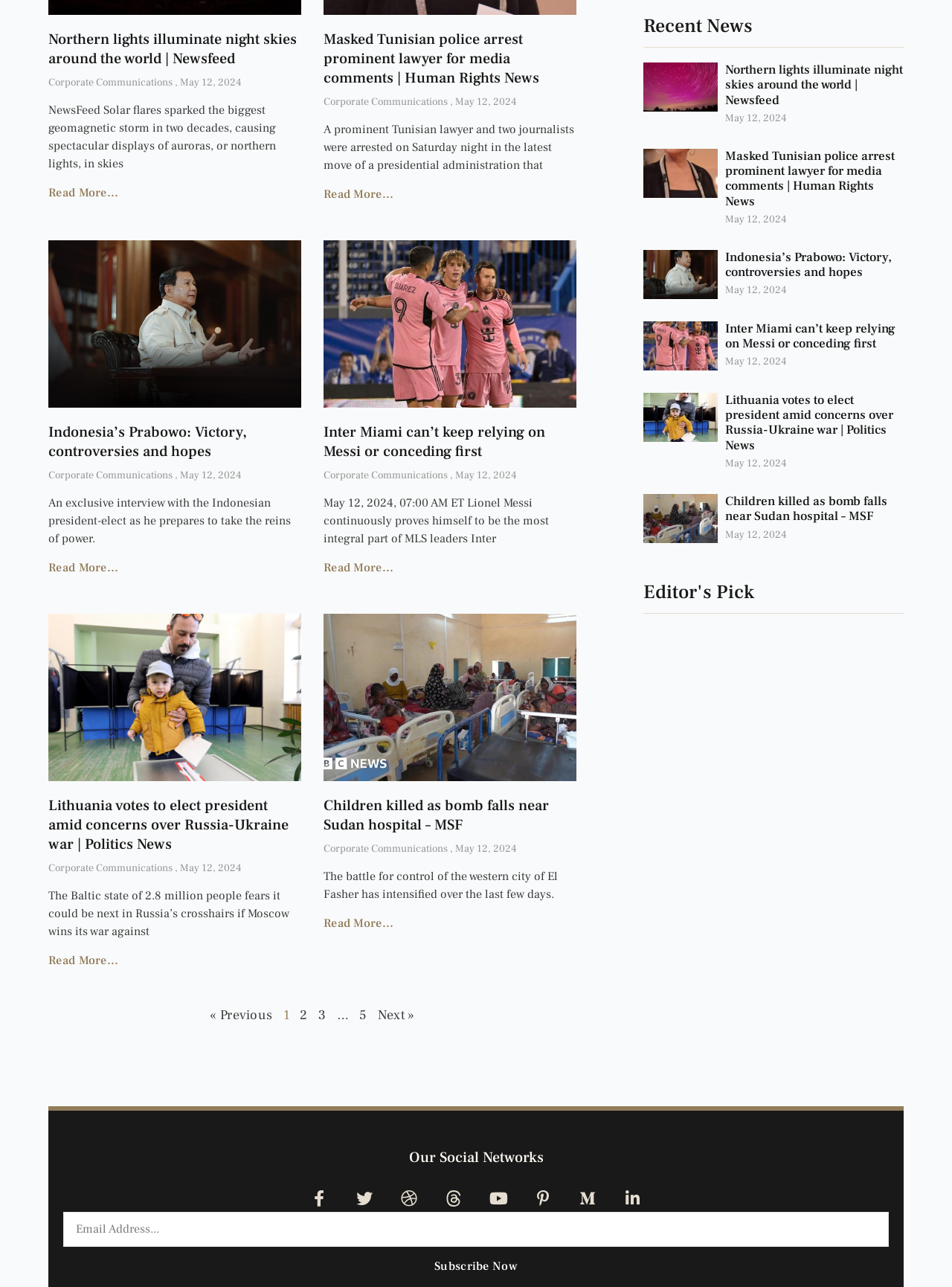Determine the bounding box coordinates of the UI element described by: "parent_node: Email name="form_fields[email]" placeholder="Email Address..."".

[0.066, 0.942, 0.934, 0.969]